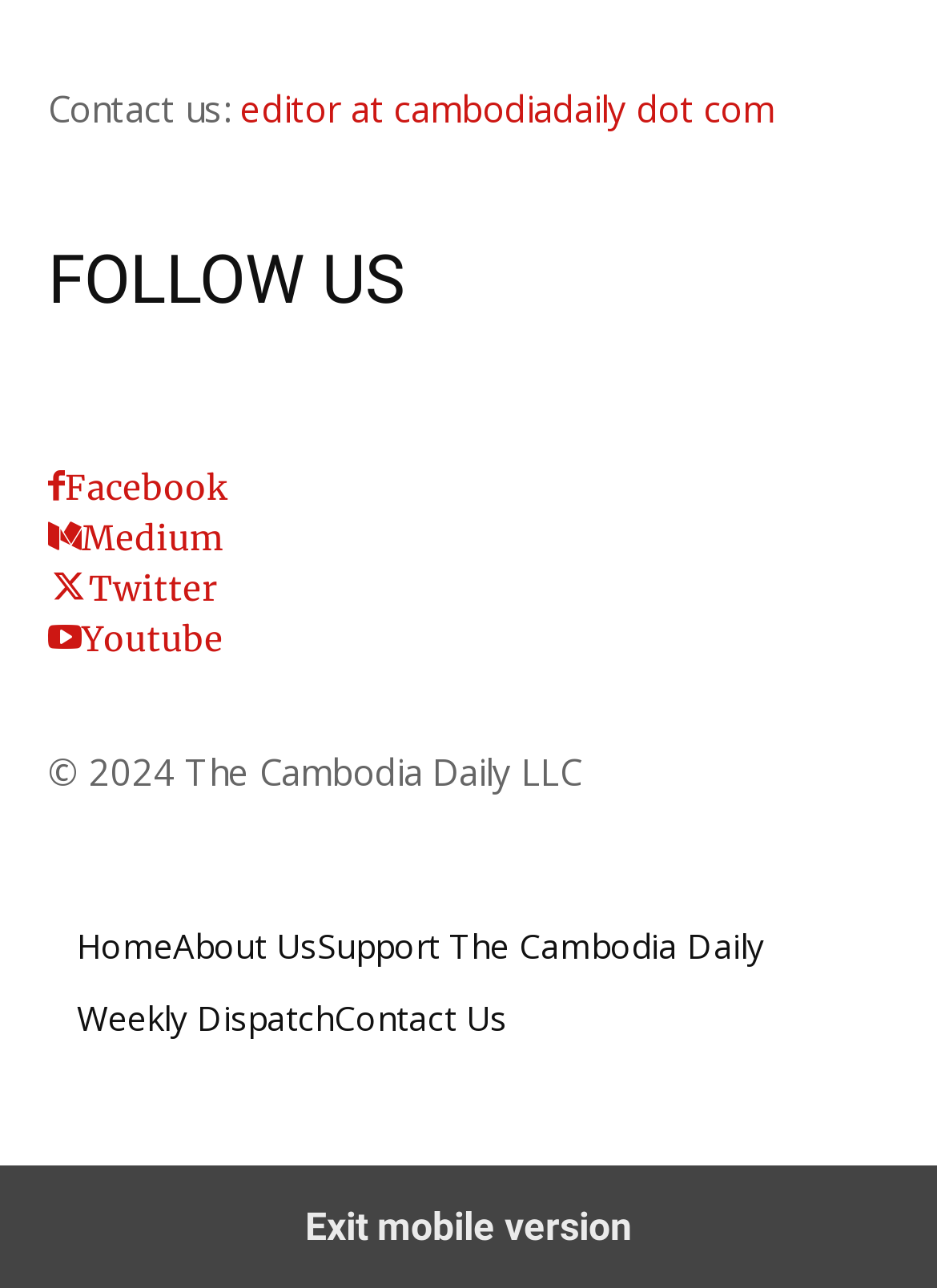Kindly determine the bounding box coordinates for the area that needs to be clicked to execute this instruction: "Contact the editor".

[0.256, 0.066, 0.826, 0.103]